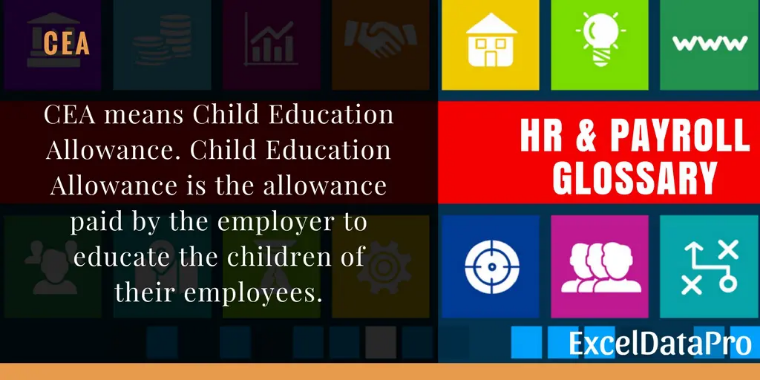Respond to the question with just a single word or phrase: 
What is the title of the resource that this image is part of?

HR & PAYROLL GLOSSARY